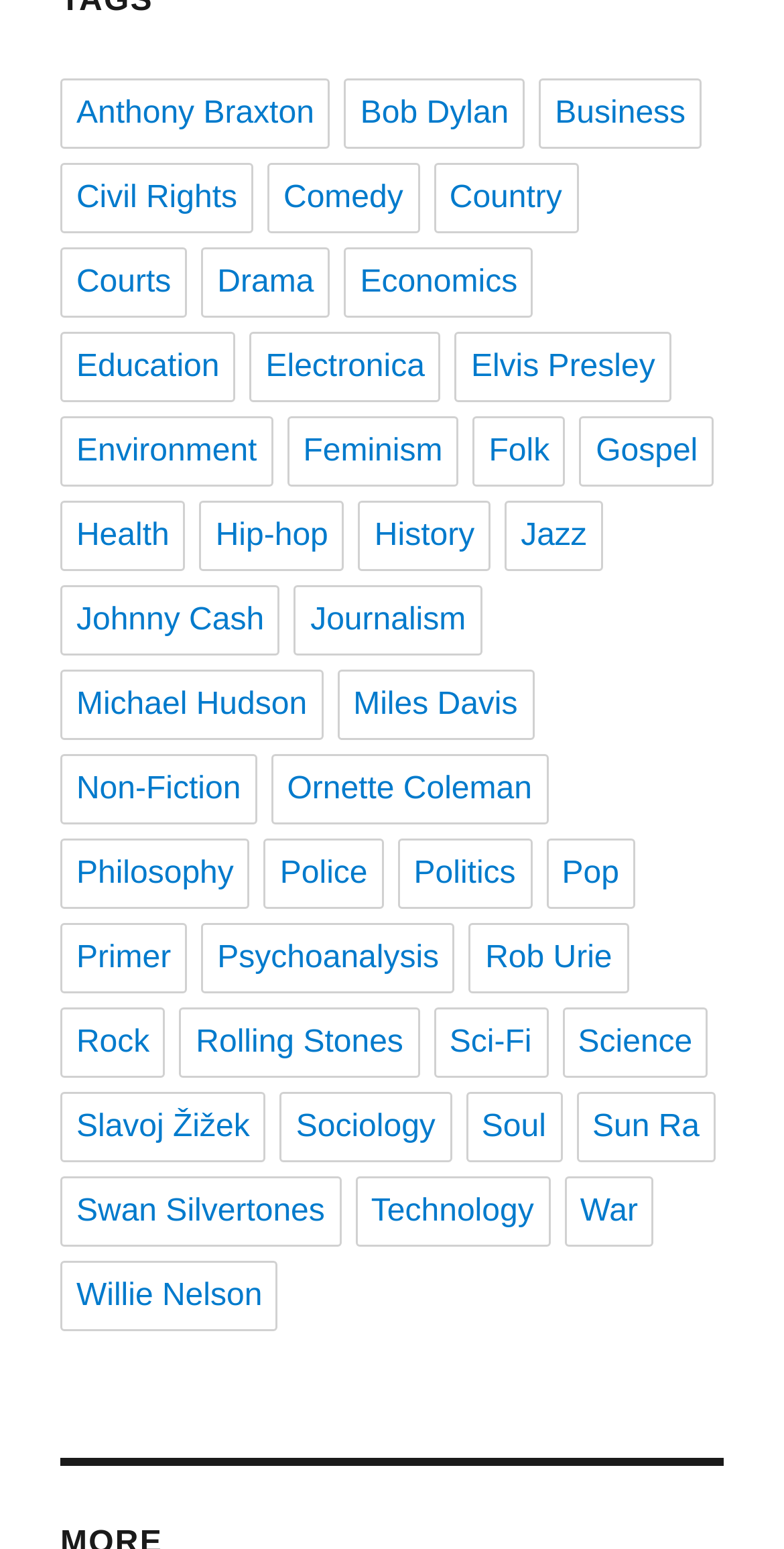Please find the bounding box coordinates for the clickable element needed to perform this instruction: "Click on the 'Anthony Braxton' link".

[0.077, 0.05, 0.421, 0.096]